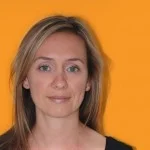What is the woman wearing?
Provide a detailed and well-explained answer to the question.

The image description states that the woman is wearing a simple black top, which contrasts with the vibrant orange background, creating a striking visual effect.